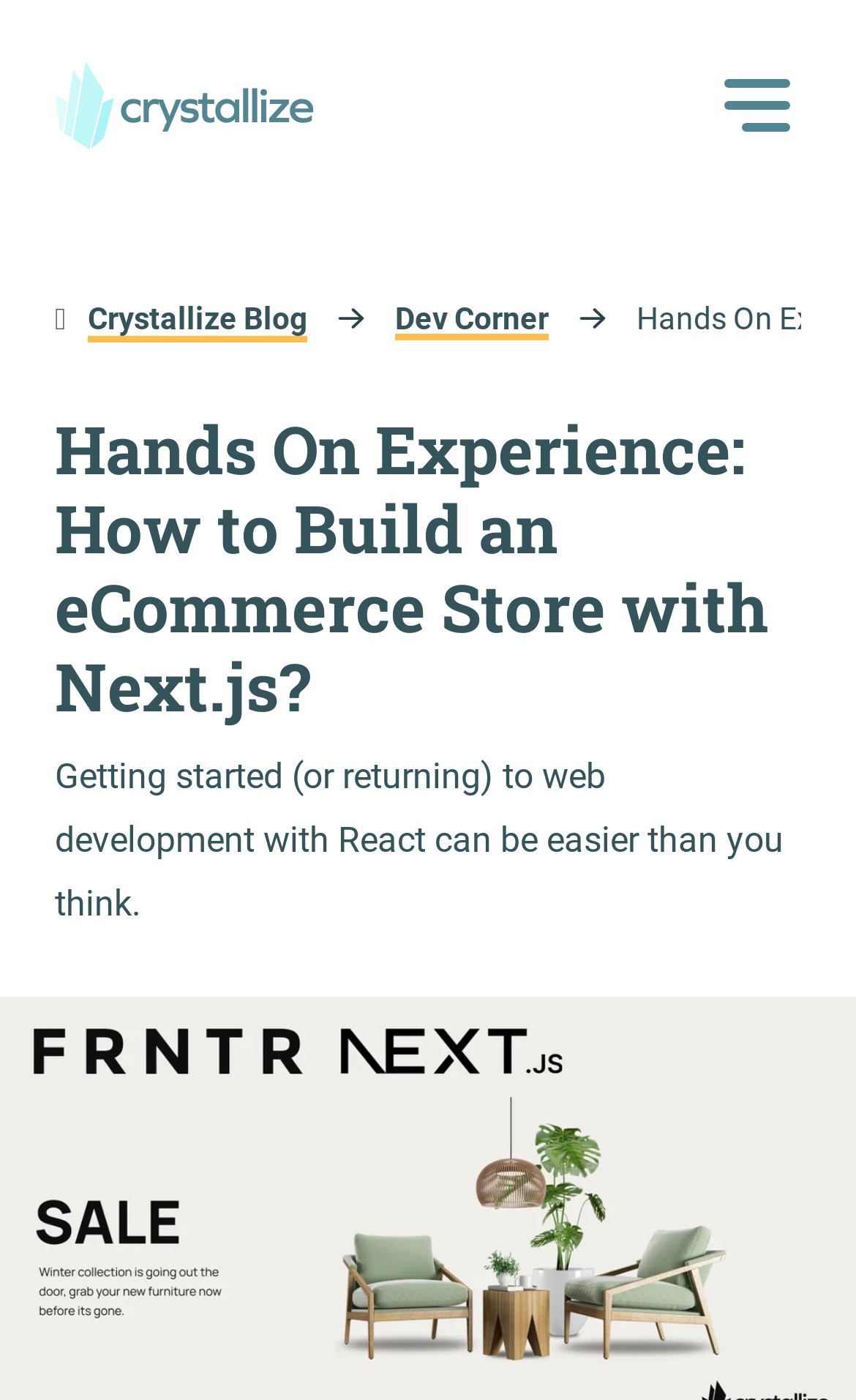How many menu items are there?
Identify the answer in the screenshot and reply with a single word or phrase.

3